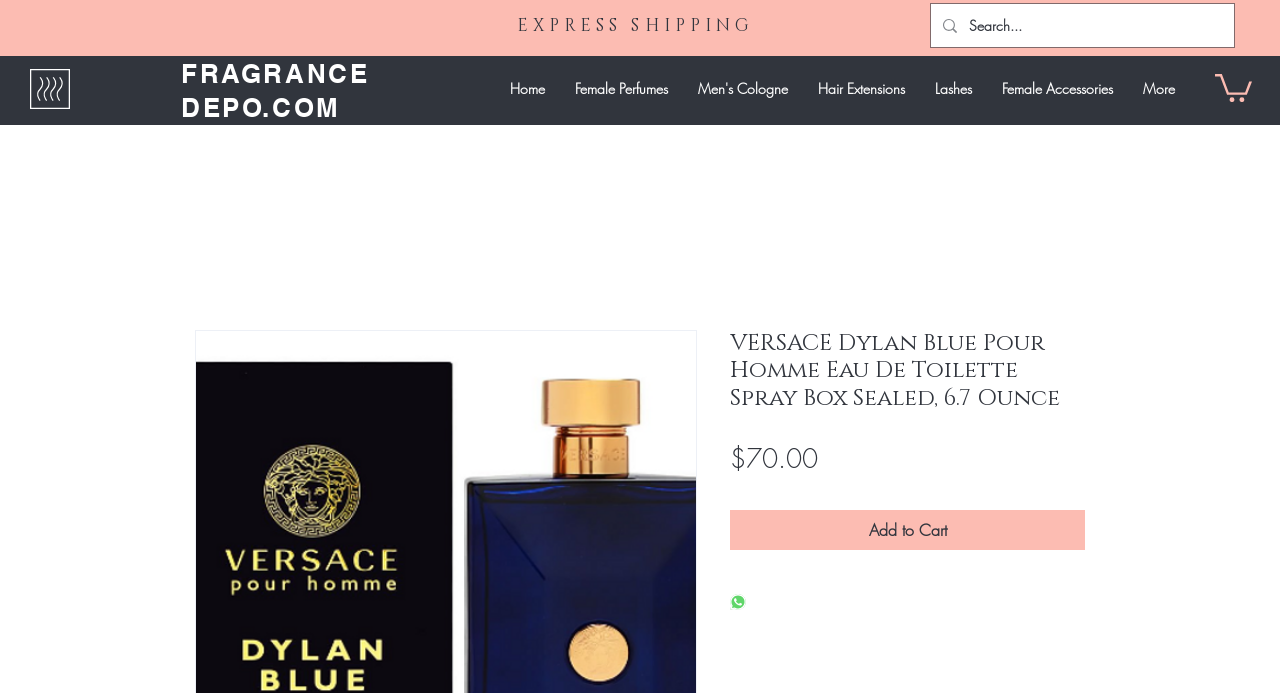Please give a short response to the question using one word or a phrase:
What is the price of the product?

$70.00